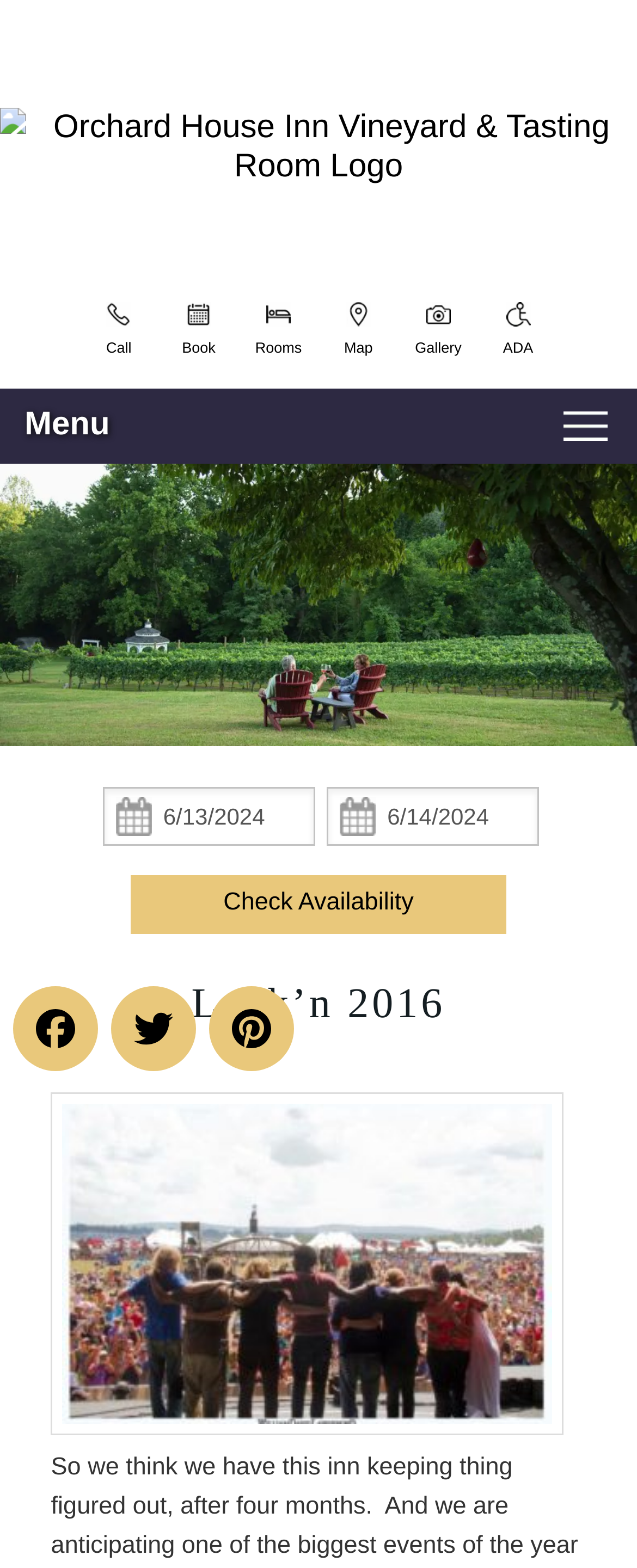What is the purpose of the 'Check Availability' button?
Can you offer a detailed and complete answer to this question?

The 'Check Availability' button is located below the check-in and check-out dates, and it is likely used to check the availability of rooms at the inn.